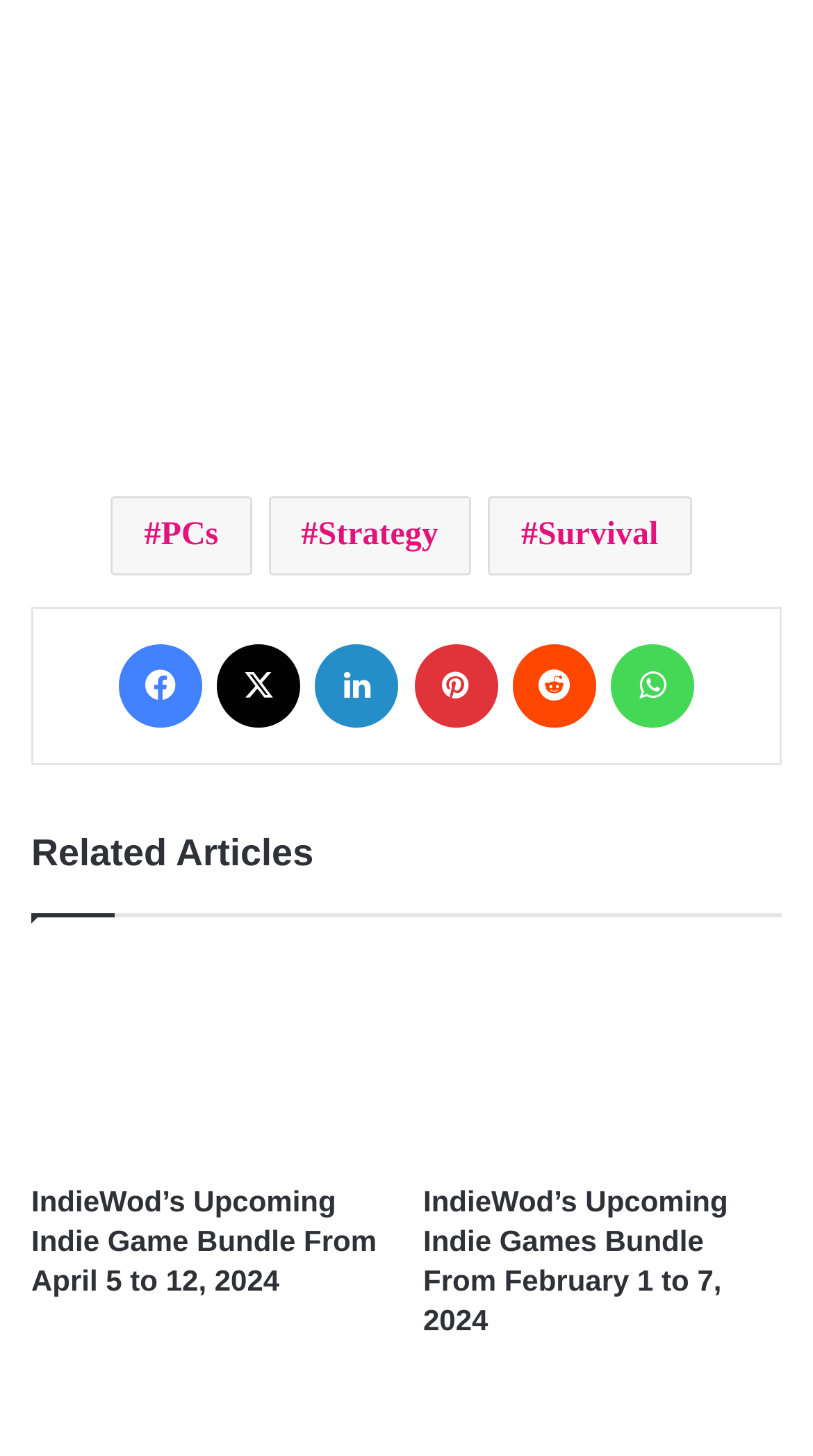Refer to the screenshot and give an in-depth answer to this question: What is the date range of the second related article?

I looked at the second related article, which is 'IndieWod’s Upcoming Indie Games Bundle From February 1 to 7, 2024', and extracted the date range from the title.